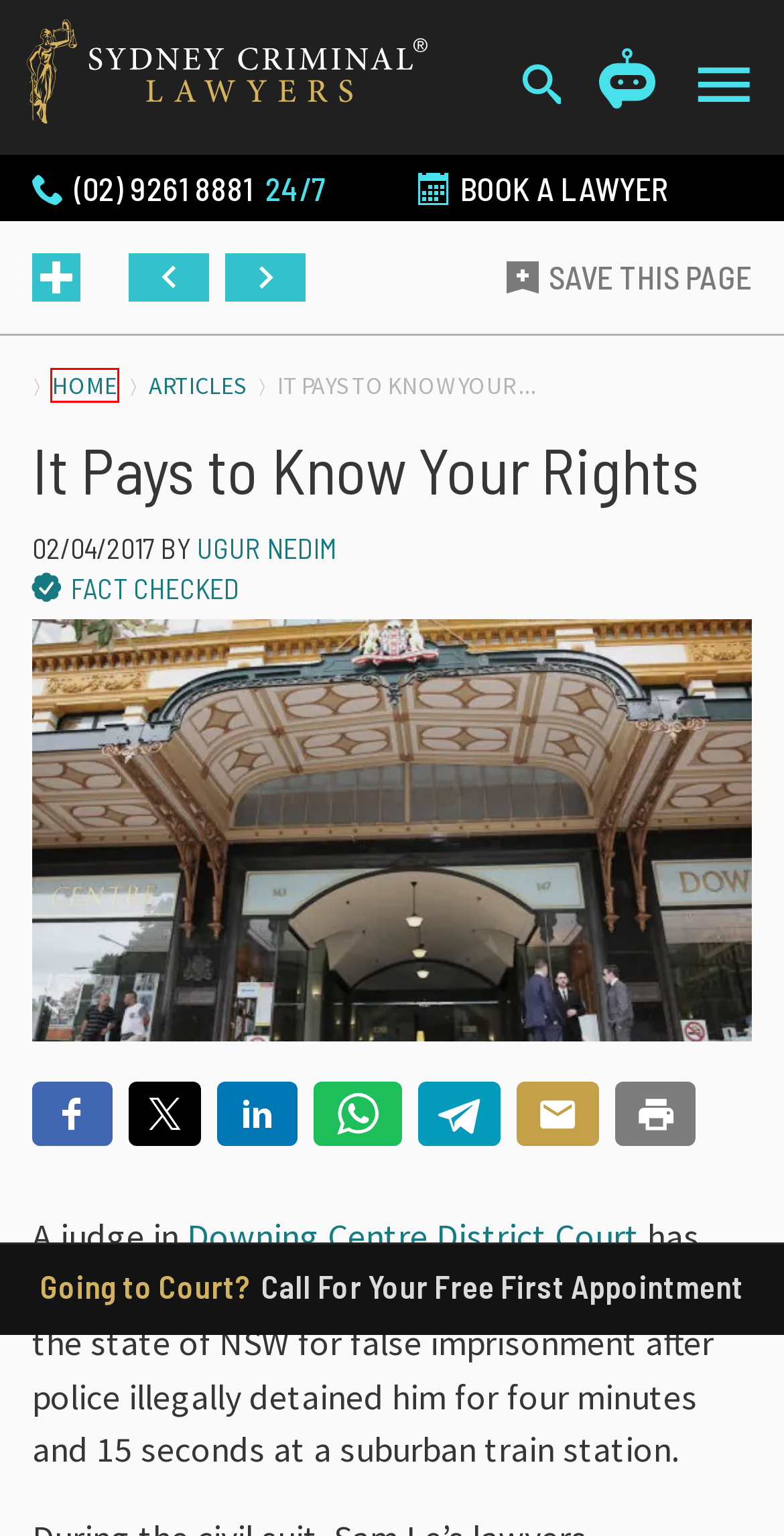You have a screenshot of a webpage, and a red bounding box highlights an element. Select the webpage description that best fits the new page after clicking the element within the bounding box. Options are:
A. Ugur Nedim
B. Criminal & Traffic Defence Lawyers Newcastle
C. R v Rondo - Reasonable Suspicion Explained
D. Democratising Science: An Interview with BioFoundry’s Meow
E. Downing Centre District Court | Downing Centre Court
F. Criminal & Traffic Defence Lawyers Liverpool
G. Criminal Lawyers Sydney | Sydney Criminal Lawyers®
H. Our Offices | Sydney Criminal Lawyers®

G